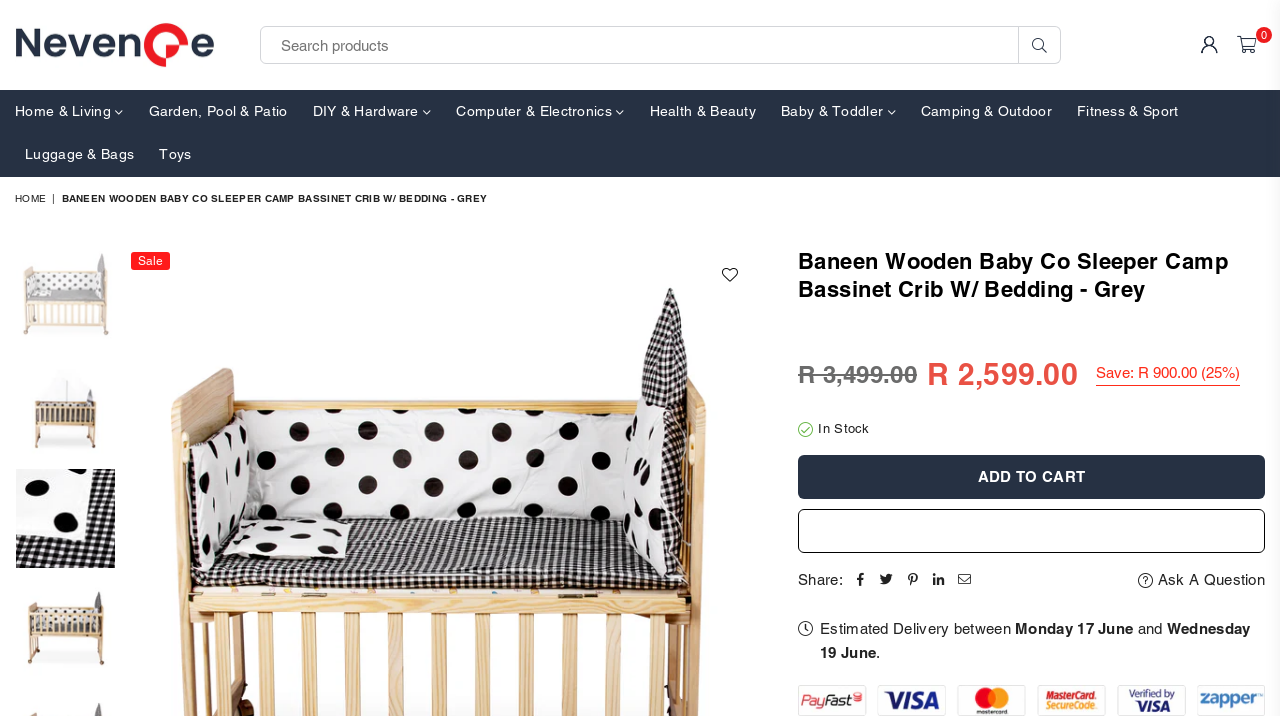Give a concise answer of one word or phrase to the question: 
What is the discount percentage of the product?

25%